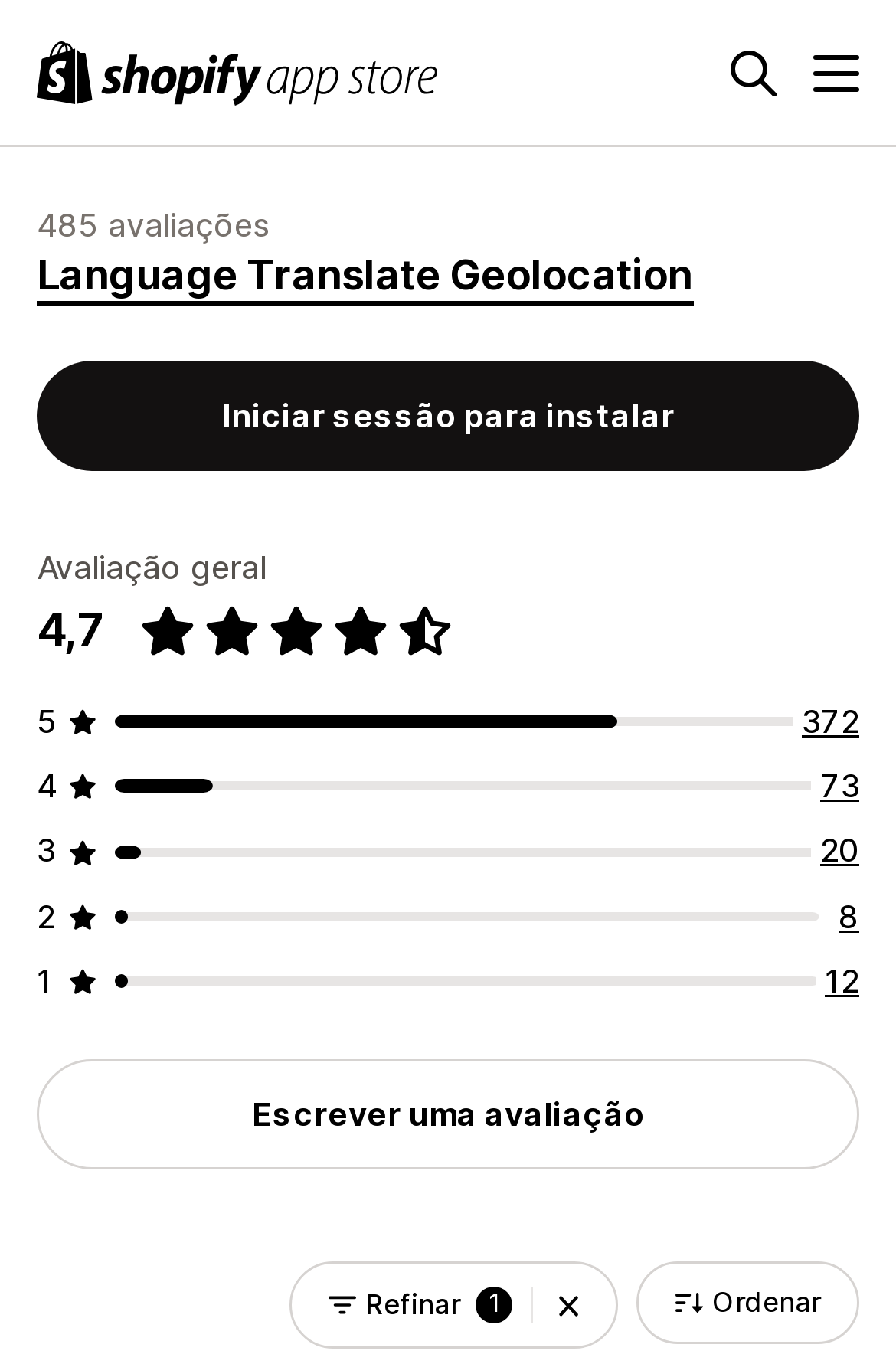Return the bounding box coordinates of the UI element that corresponds to this description: "12". The coordinates must be given as four float numbers in the range of 0 and 1, [left, top, right, bottom].

[0.921, 0.704, 0.959, 0.733]